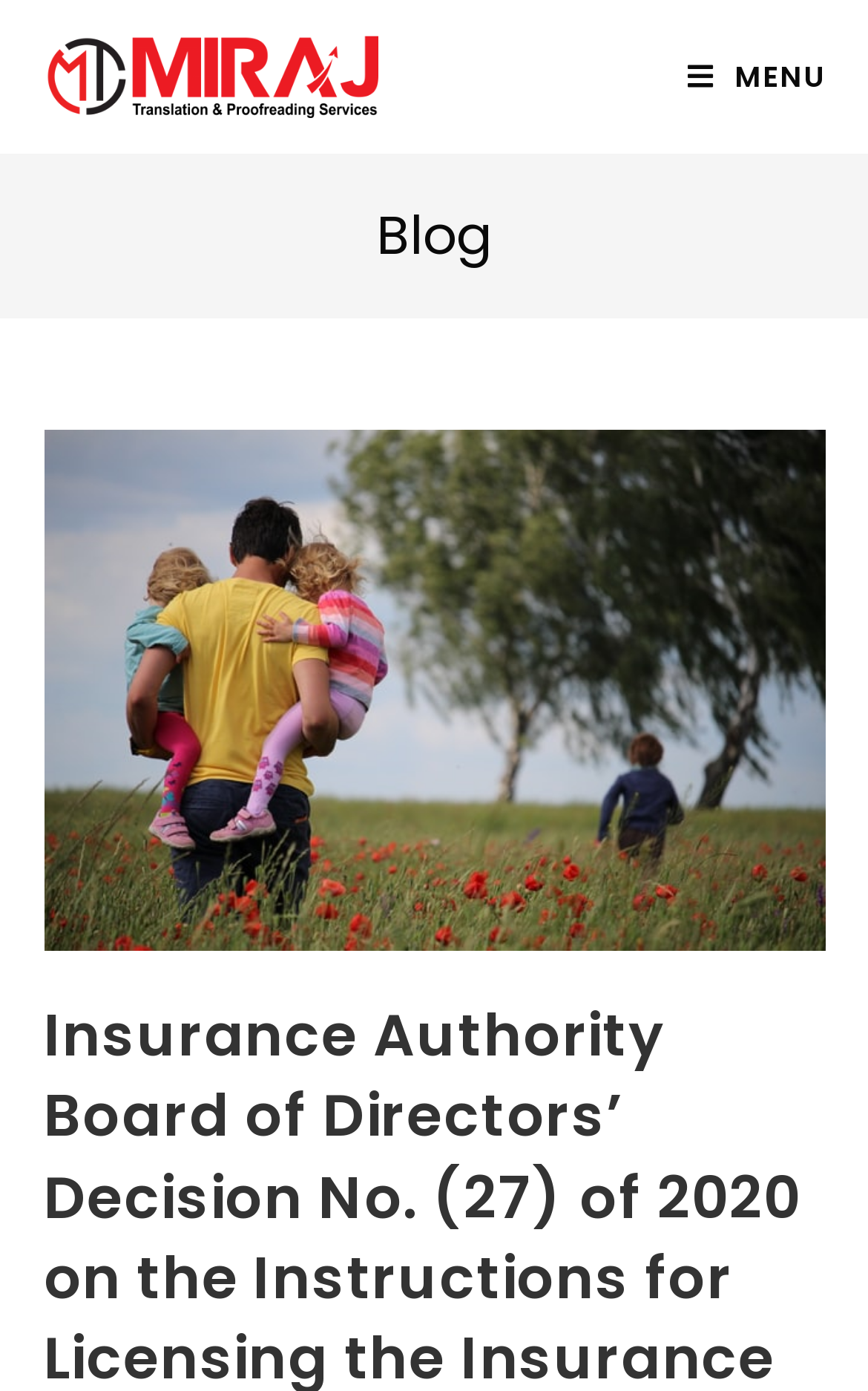Please respond to the question with a concise word or phrase:
What is the purpose of the webpage?

To provide translation services